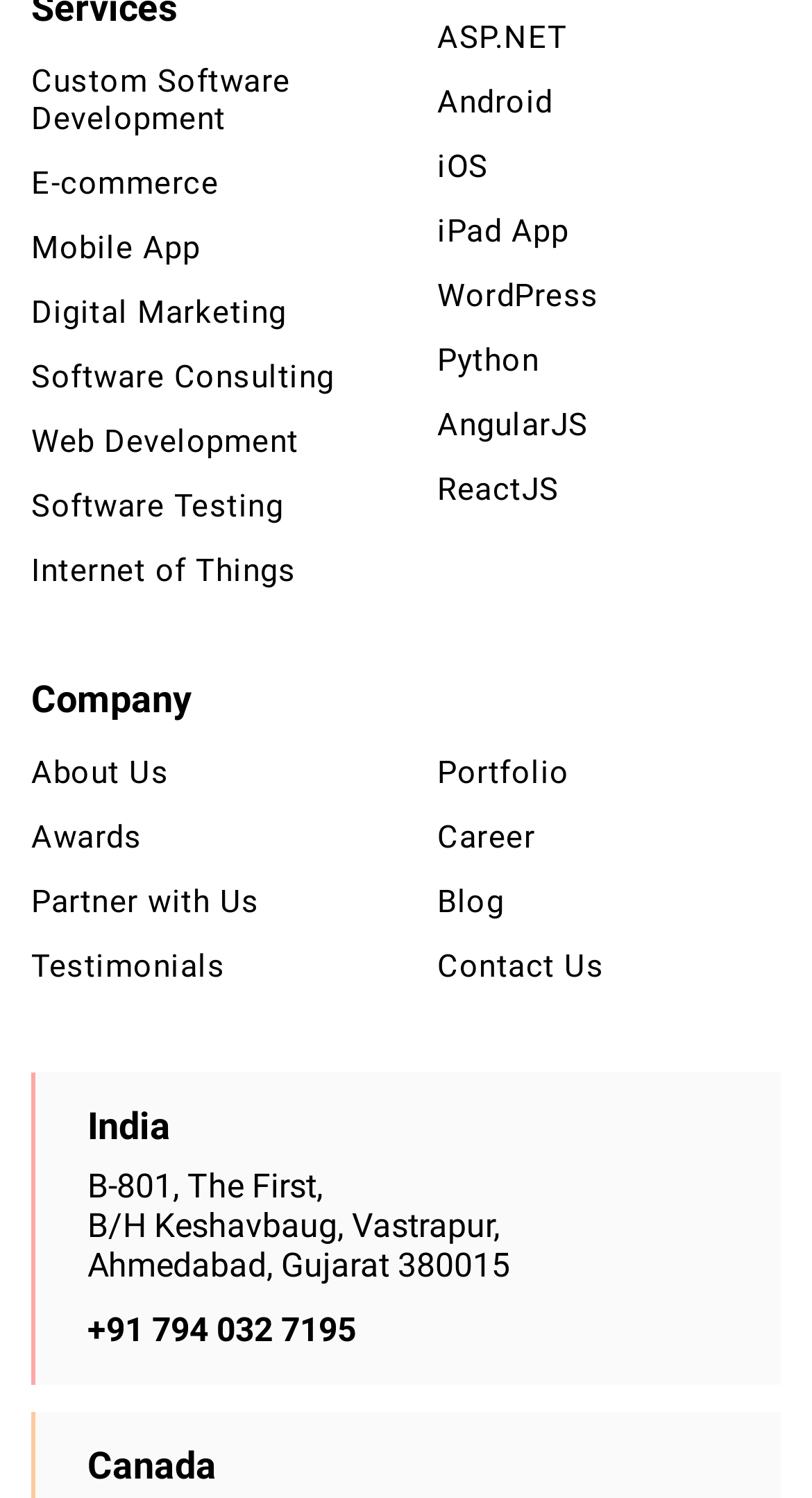Could you please study the image and provide a detailed answer to the question:
How many links are there under the 'Company' section?

I counted the number of links under the 'Company' section, which are 'About Us', 'Awards', 'Partner with Us', 'Testimonials', 'Portfolio', and 'Career'. These links represent different pages related to the company.